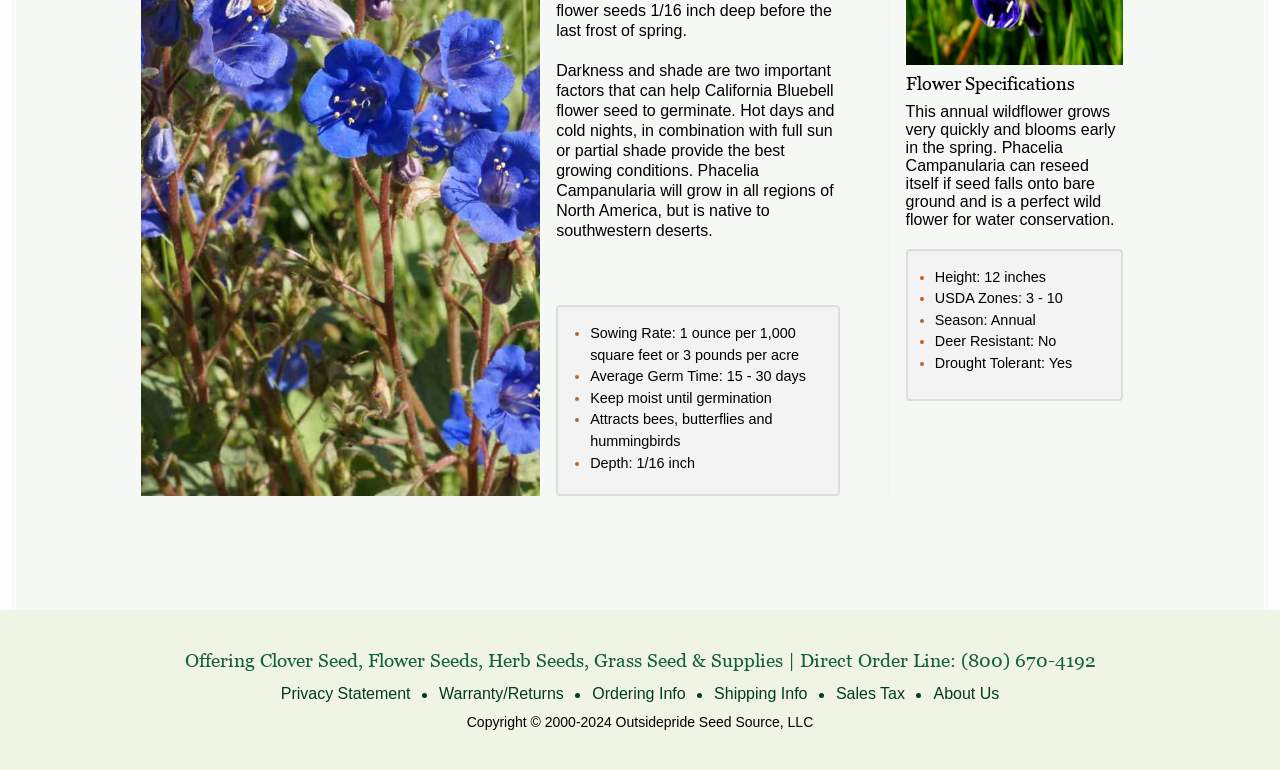Specify the bounding box coordinates of the element's area that should be clicked to execute the given instruction: "Go to 'Flower Seeds'". The coordinates should be four float numbers between 0 and 1, i.e., [left, top, right, bottom].

[0.287, 0.844, 0.373, 0.872]